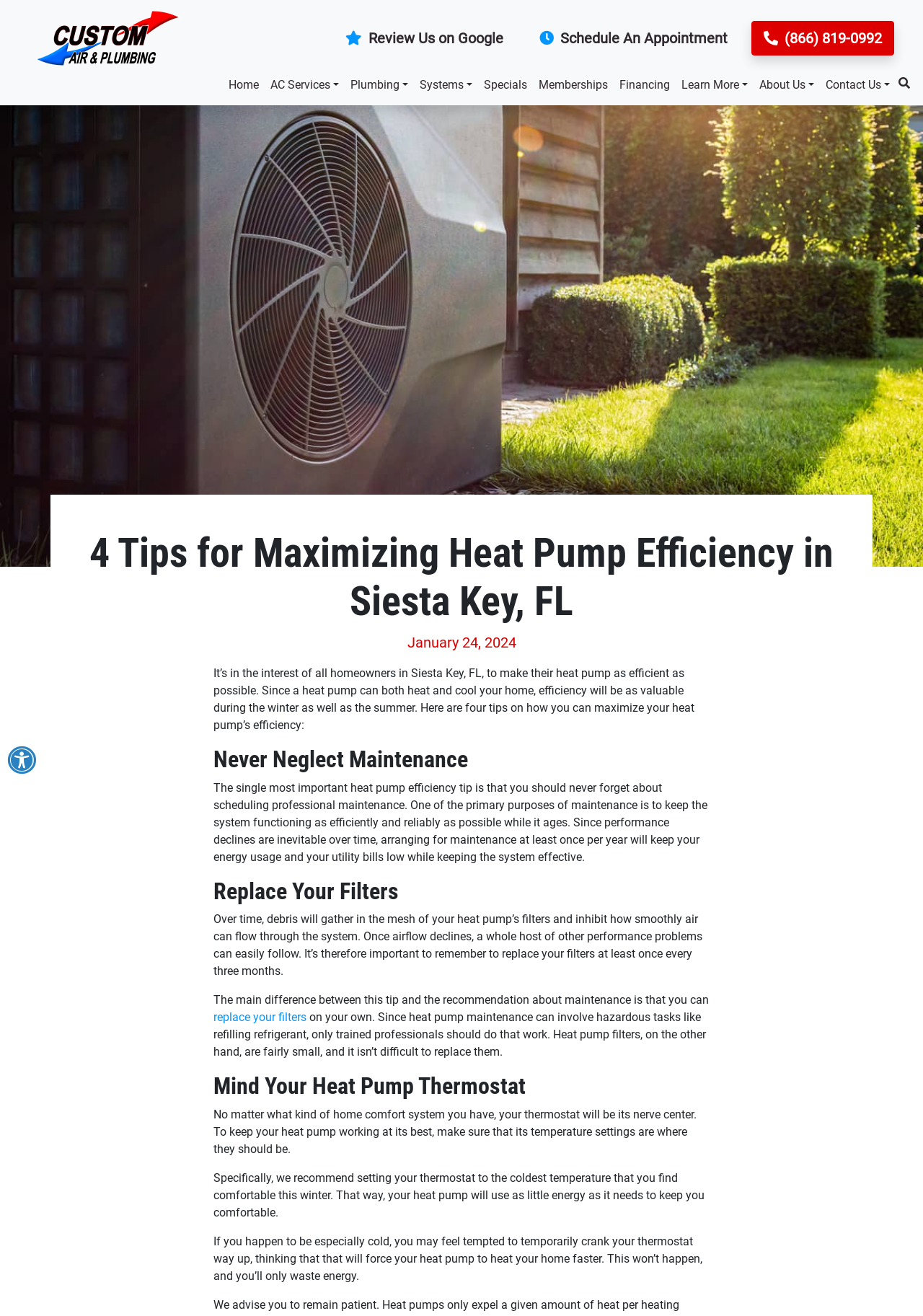How often should heat pump filters be replaced?
Refer to the image and provide a thorough answer to the question.

According to the webpage, it is recommended to replace heat pump filters at least once every three months to ensure smooth airflow and prevent performance problems.